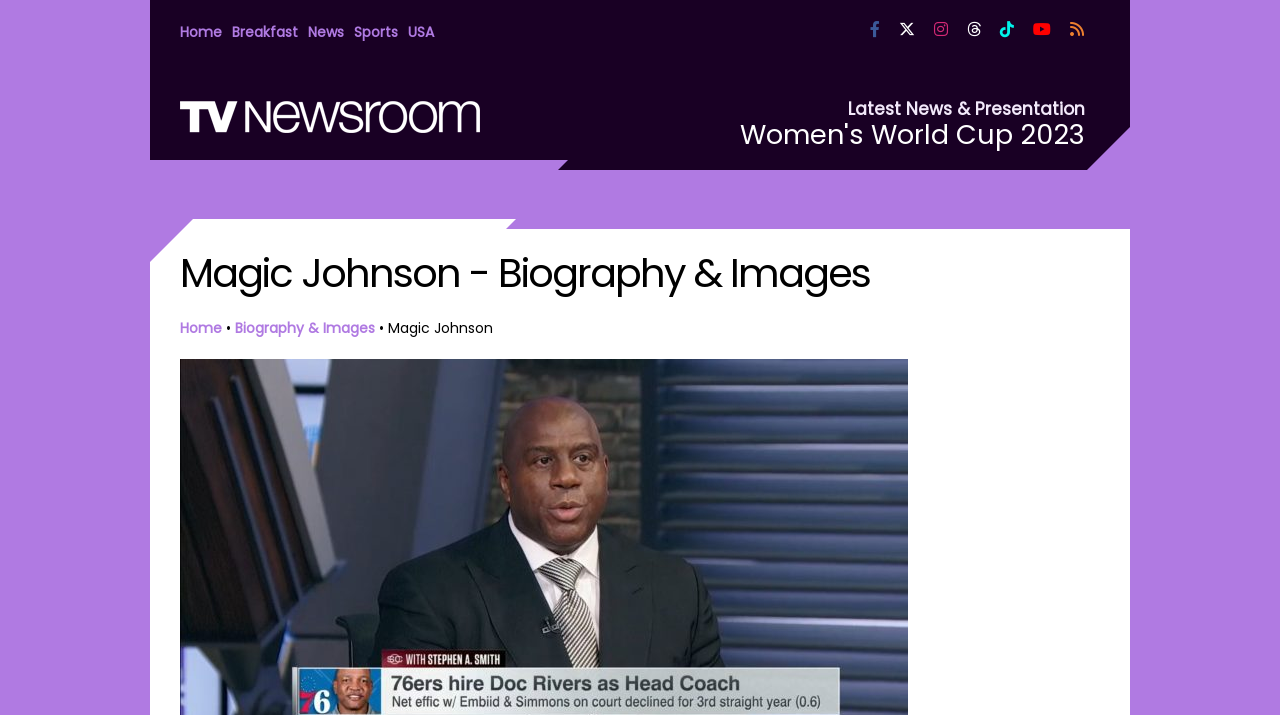Specify the bounding box coordinates of the element's area that should be clicked to execute the given instruction: "go to Women's World Cup 2023". The coordinates should be four float numbers between 0 and 1, i.e., [left, top, right, bottom].

[0.578, 0.162, 0.848, 0.214]